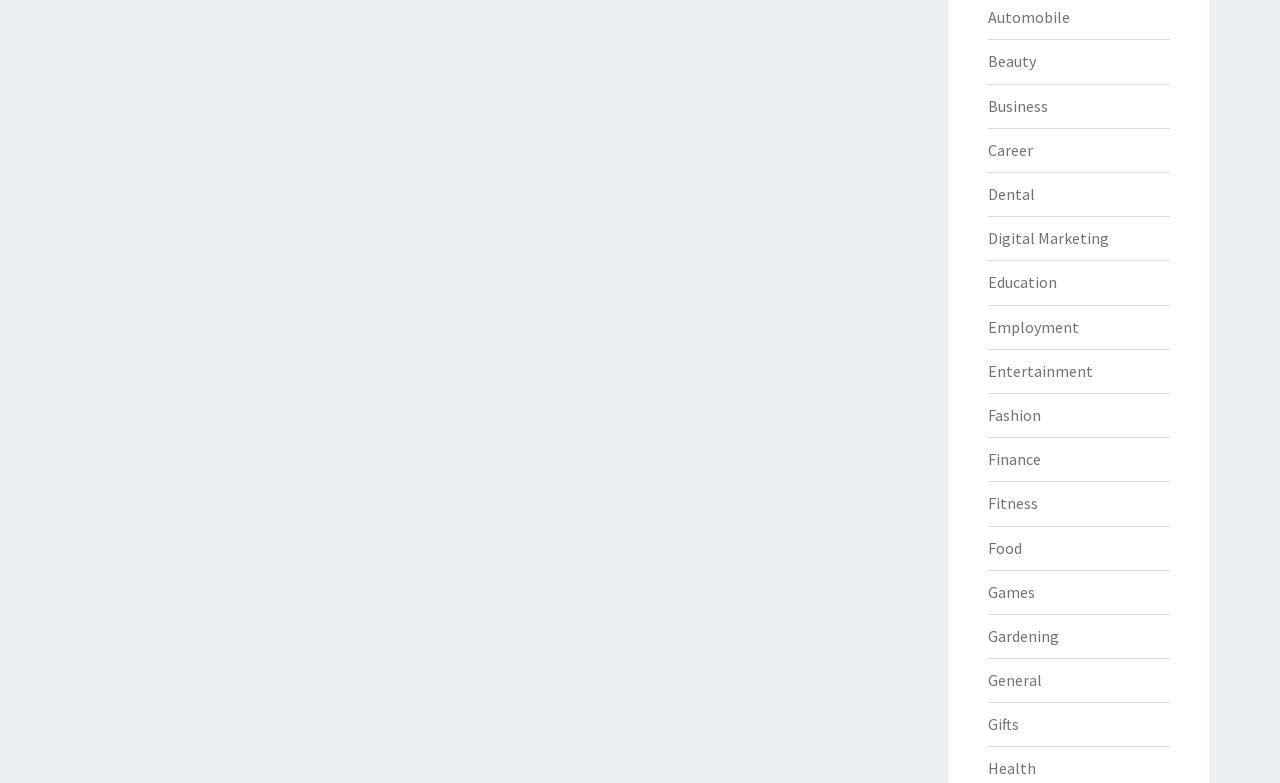Determine the bounding box coordinates for the area that needs to be clicked to fulfill this task: "Search for a location". The coordinates must be given as four float numbers between 0 and 1, i.e., [left, top, right, bottom].

None